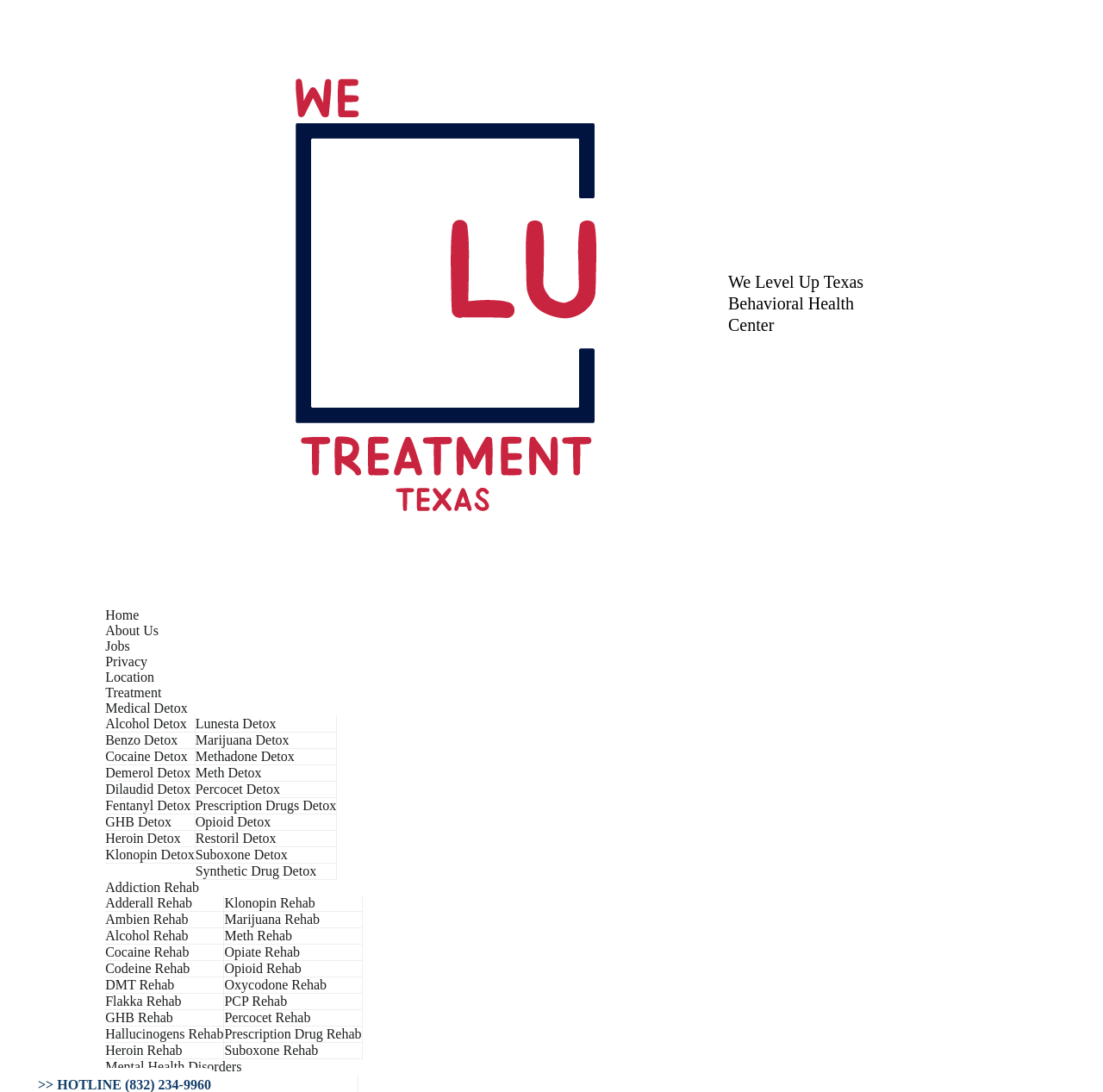What is the name of the treatment center?
Please use the image to provide a one-word or short phrase answer.

Level Up Treatment Texas